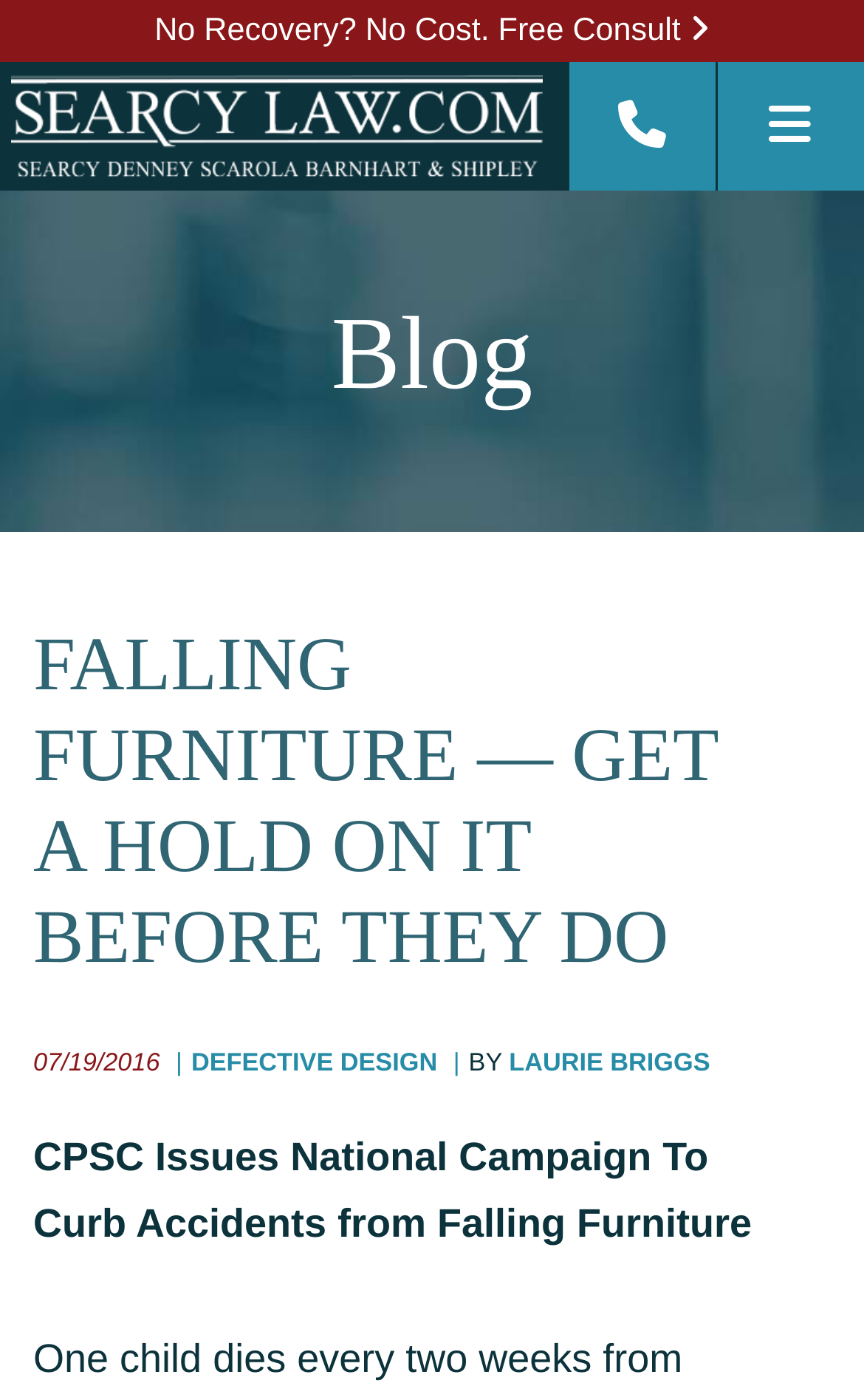Please provide the bounding box coordinates for the UI element as described: "Laurie Briggs". The coordinates must be four floats between 0 and 1, represented as [left, top, right, bottom].

[0.589, 0.751, 0.822, 0.77]